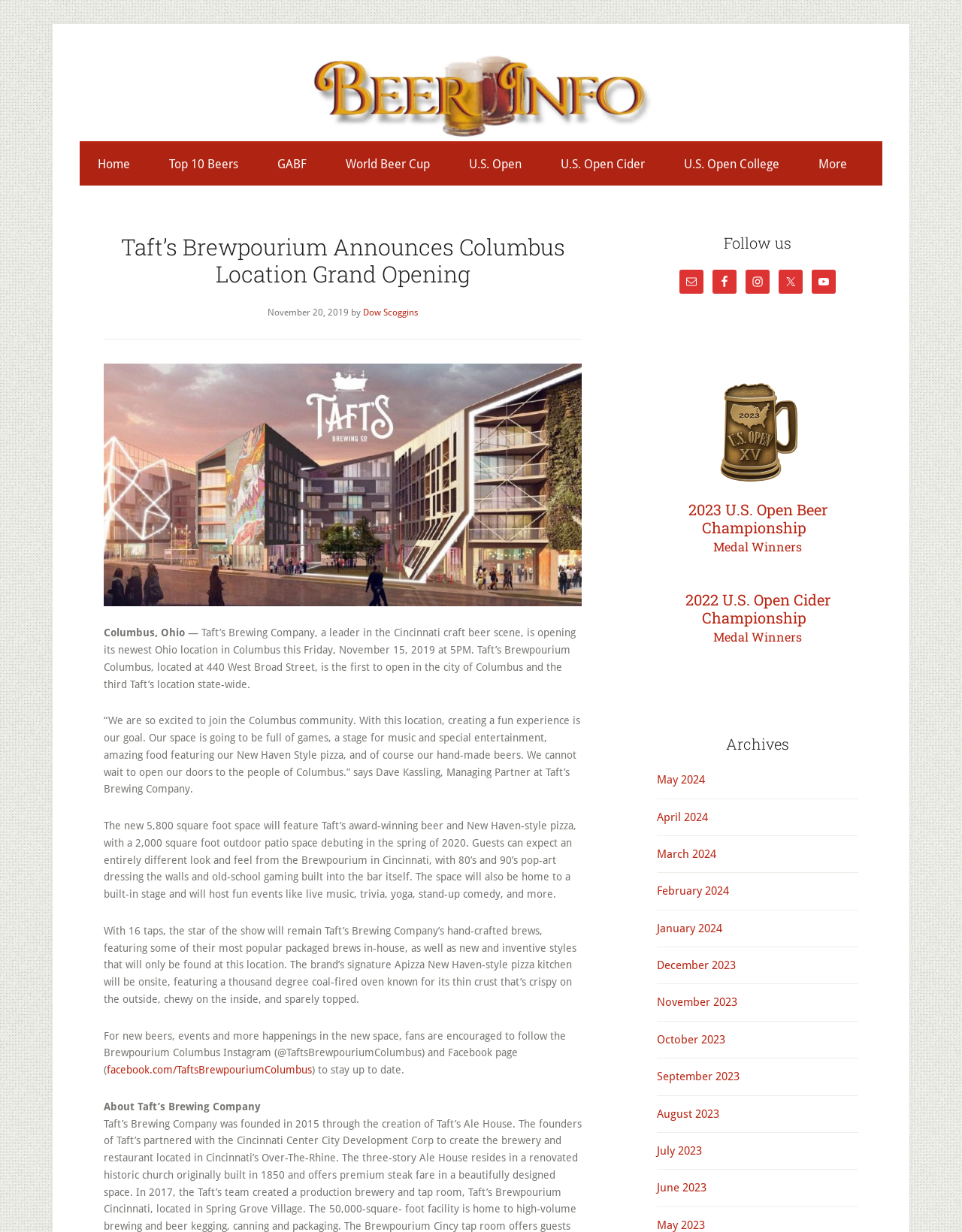Please identify the bounding box coordinates of the element's region that needs to be clicked to fulfill the following instruction: "Click on the 'Home' link". The bounding box coordinates should consist of four float numbers between 0 and 1, i.e., [left, top, right, bottom].

[0.083, 0.116, 0.154, 0.151]